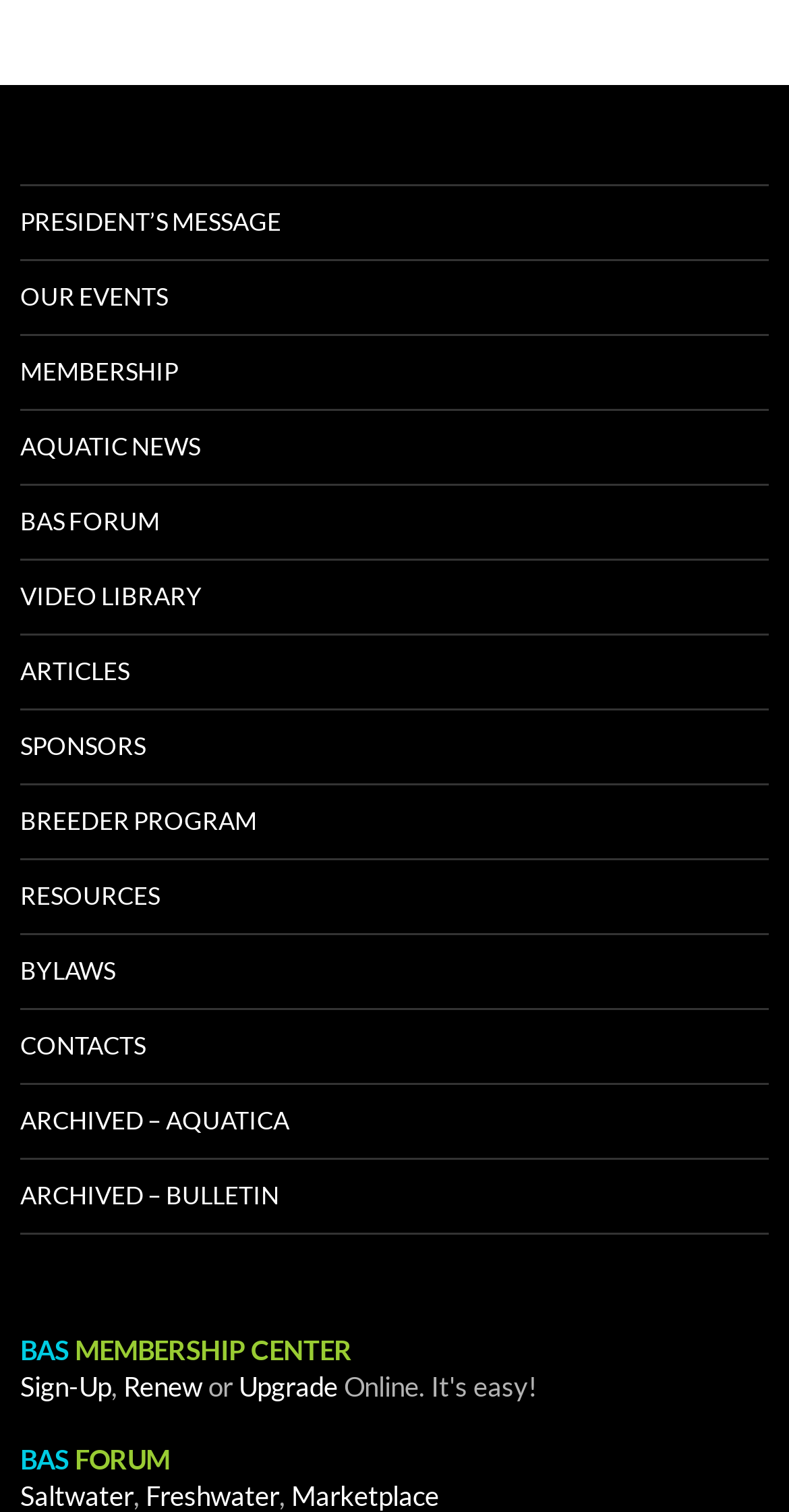What is the first link on the webpage?
Provide an in-depth and detailed explanation in response to the question.

The first link on the webpage is 'PRESIDENT'S MESSAGE' which is located at the top of the webpage with a bounding box of [0.026, 0.123, 0.974, 0.171].